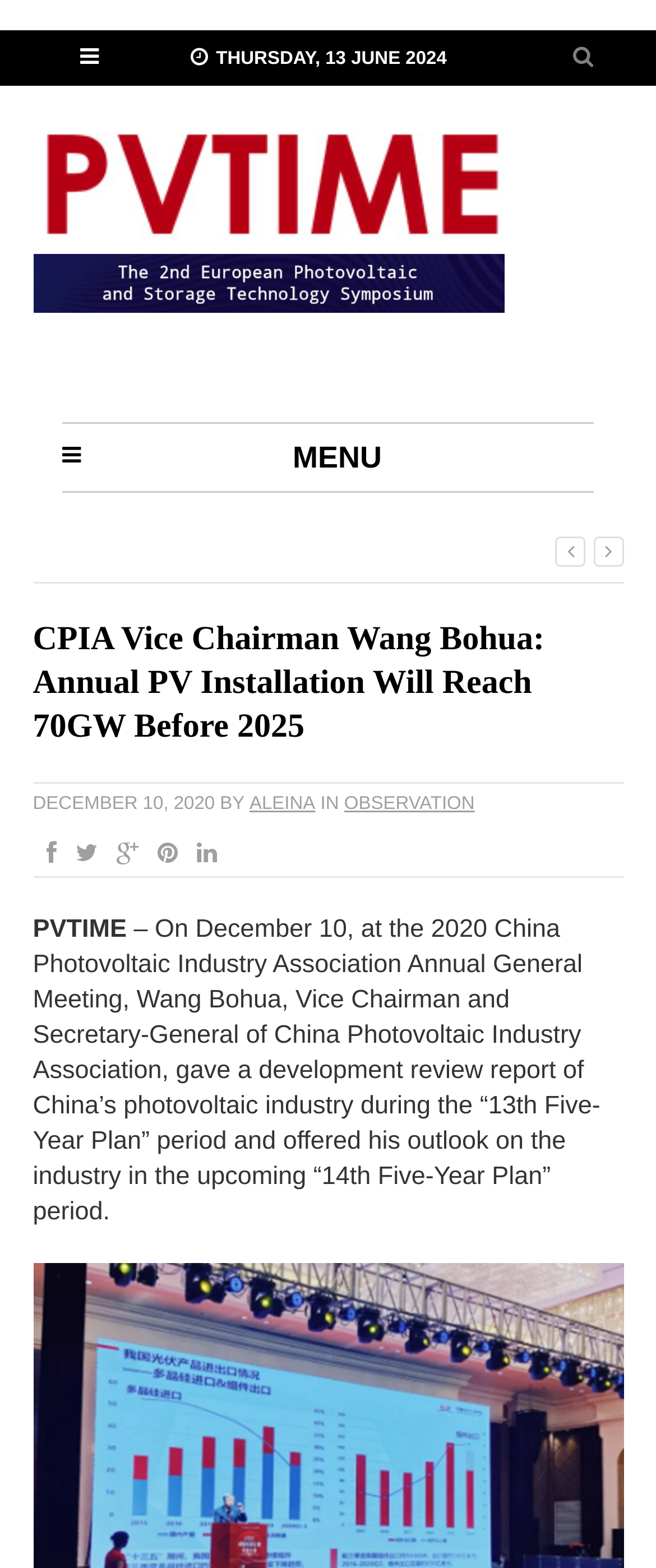Please provide the bounding box coordinates for the UI element as described: "title="Pinterest"". The coordinates must be four floats between 0 and 1, represented as [left, top, right, bottom].

[0.219, 0.538, 0.271, 0.553]